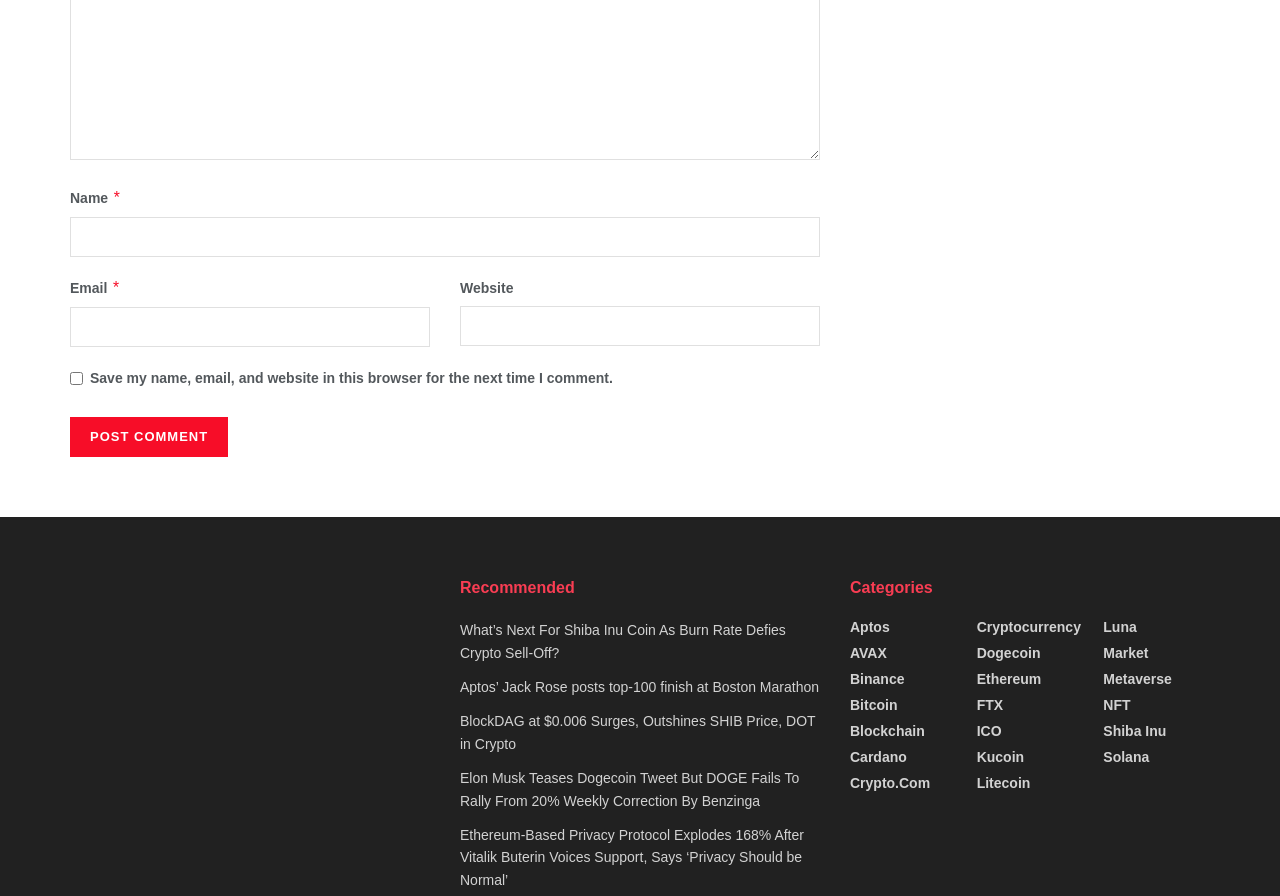Identify the bounding box coordinates necessary to click and complete the given instruction: "Click post comment".

[0.055, 0.465, 0.178, 0.51]